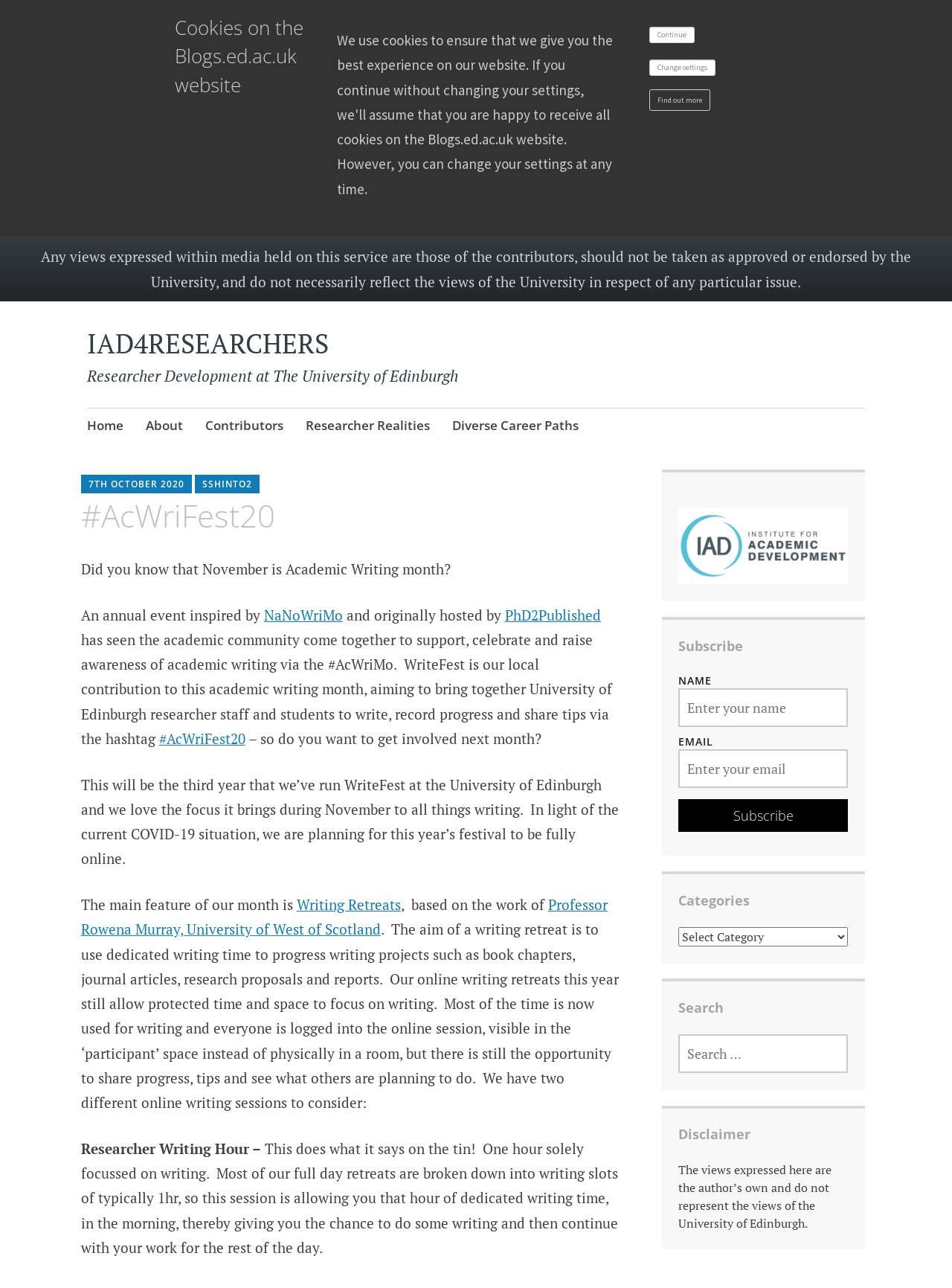Please find the bounding box coordinates of the clickable region needed to complete the following instruction: "Subscribe with your email". The bounding box coordinates must consist of four float numbers between 0 and 1, i.e., [left, top, right, bottom].

[0.713, 0.582, 0.891, 0.612]